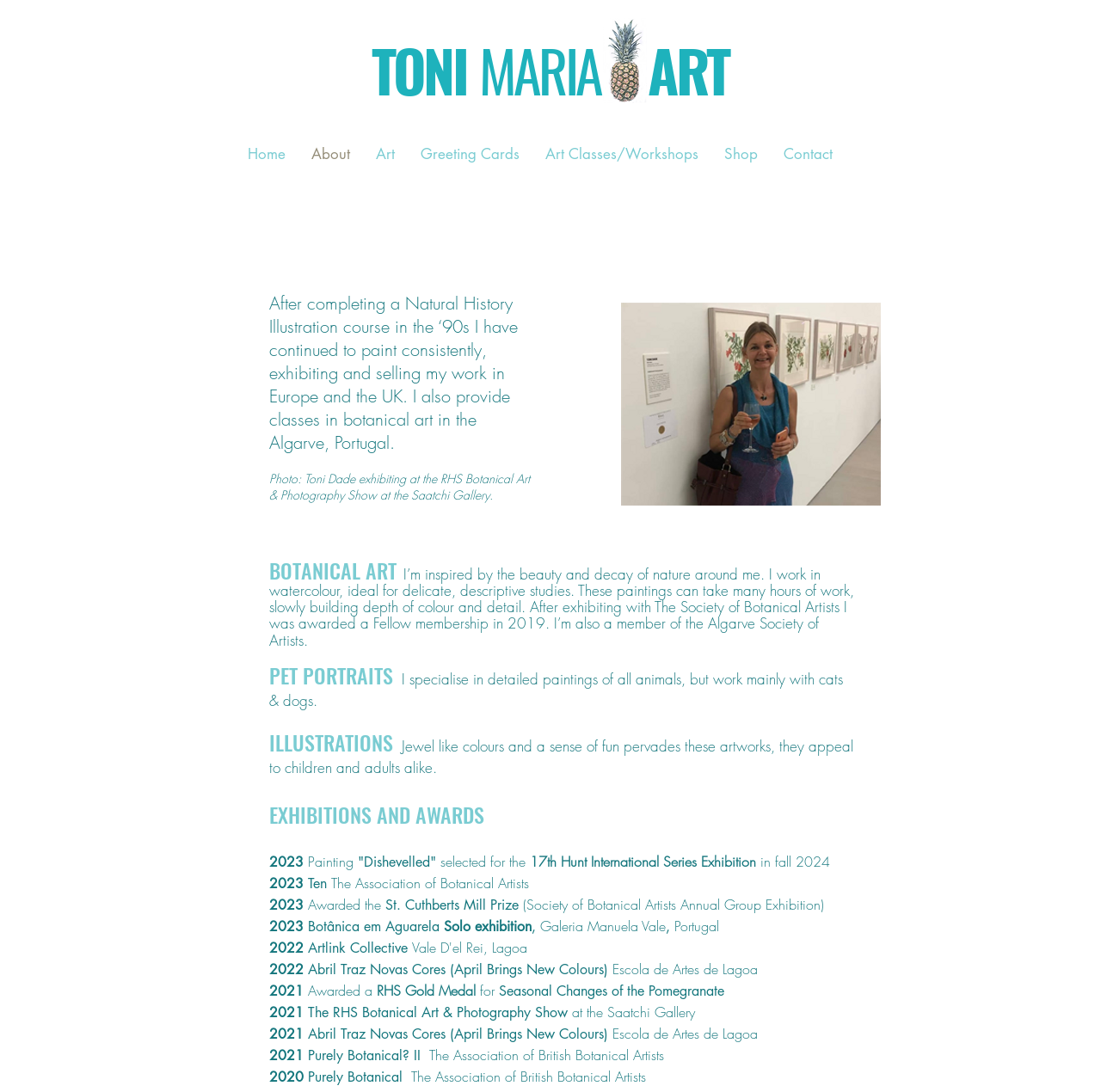Extract the bounding box coordinates for the UI element described by the text: "About". The coordinates should be in the form of [left, top, right, bottom] with values between 0 and 1.

[0.271, 0.121, 0.329, 0.161]